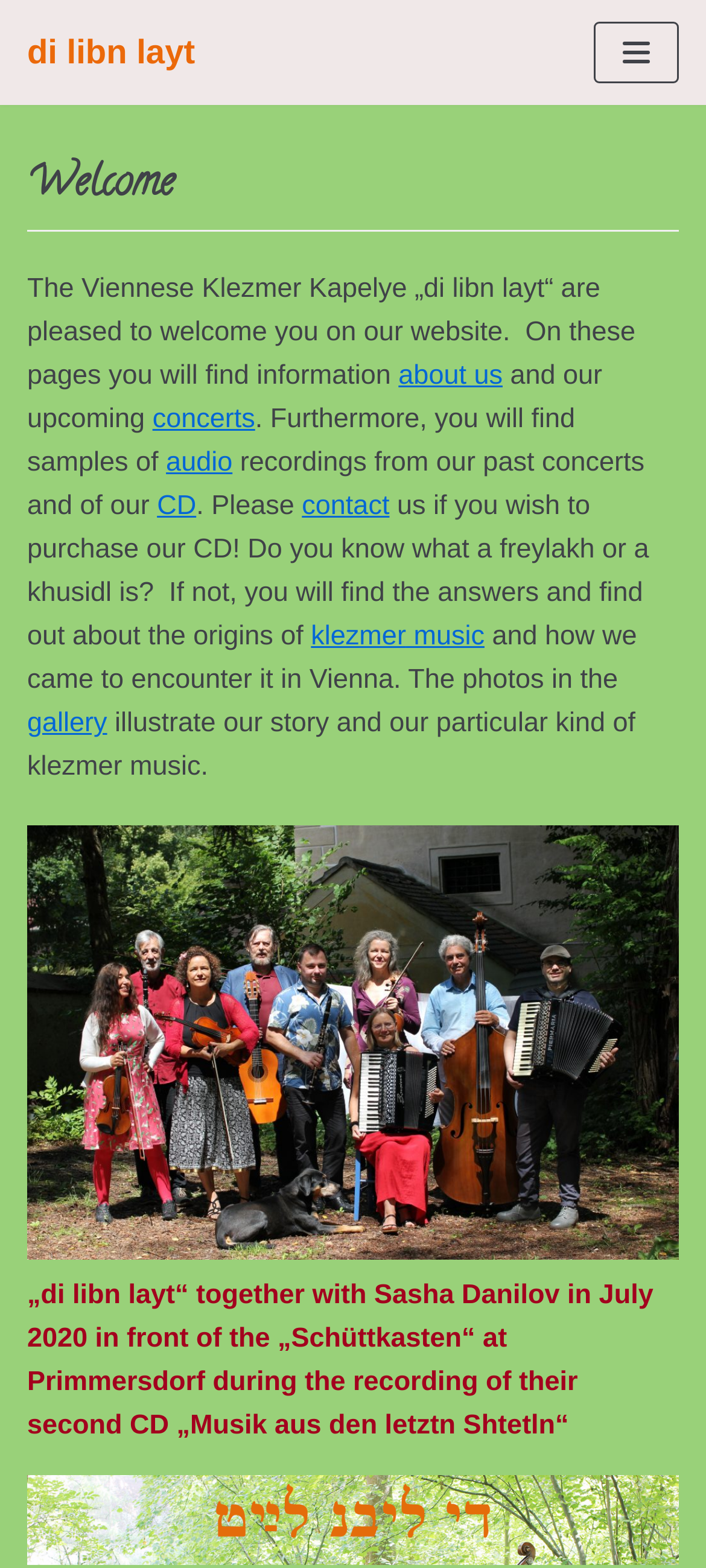Predict the bounding box of the UI element based on this description: "klezmer music".

[0.44, 0.396, 0.686, 0.416]